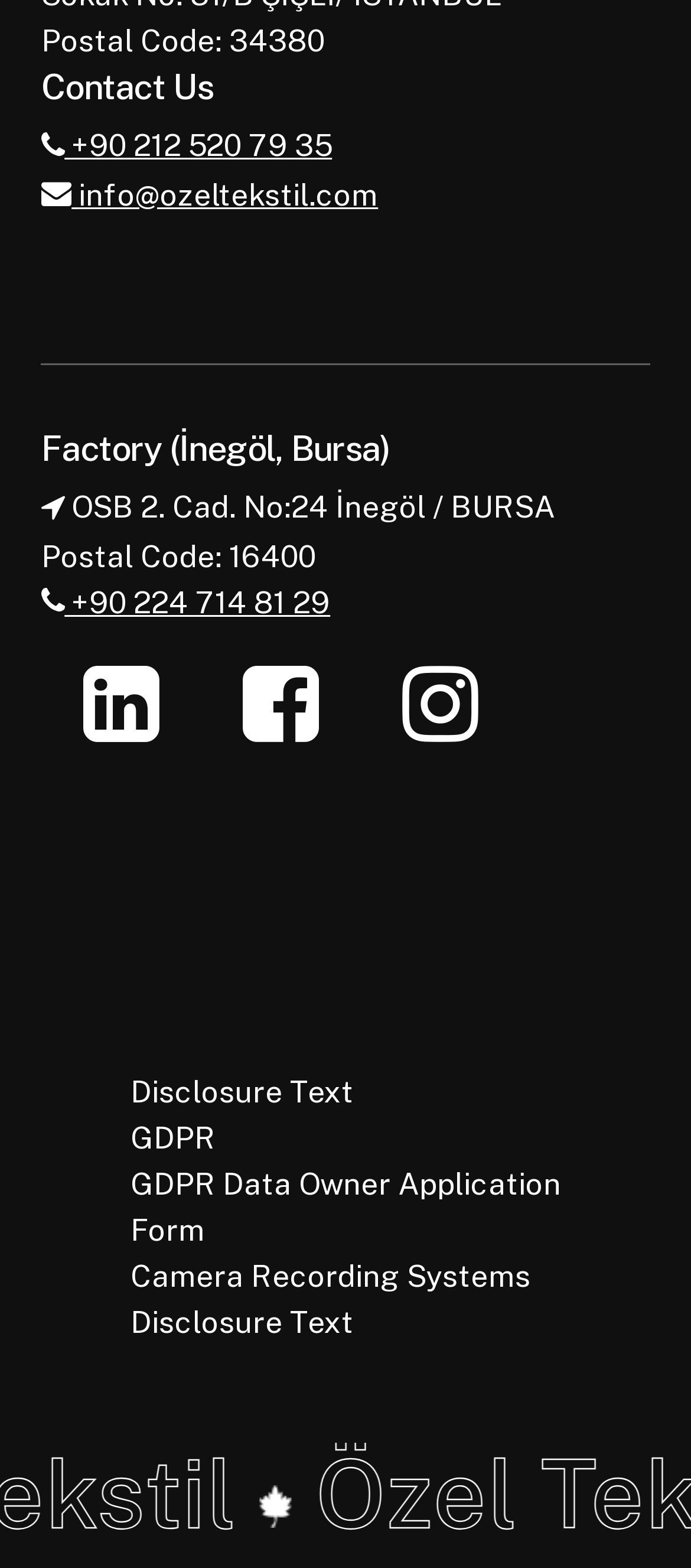Determine the bounding box coordinates for the area that needs to be clicked to fulfill this task: "View the factory address". The coordinates must be given as four float numbers between 0 and 1, i.e., [left, top, right, bottom].

[0.06, 0.312, 0.804, 0.366]